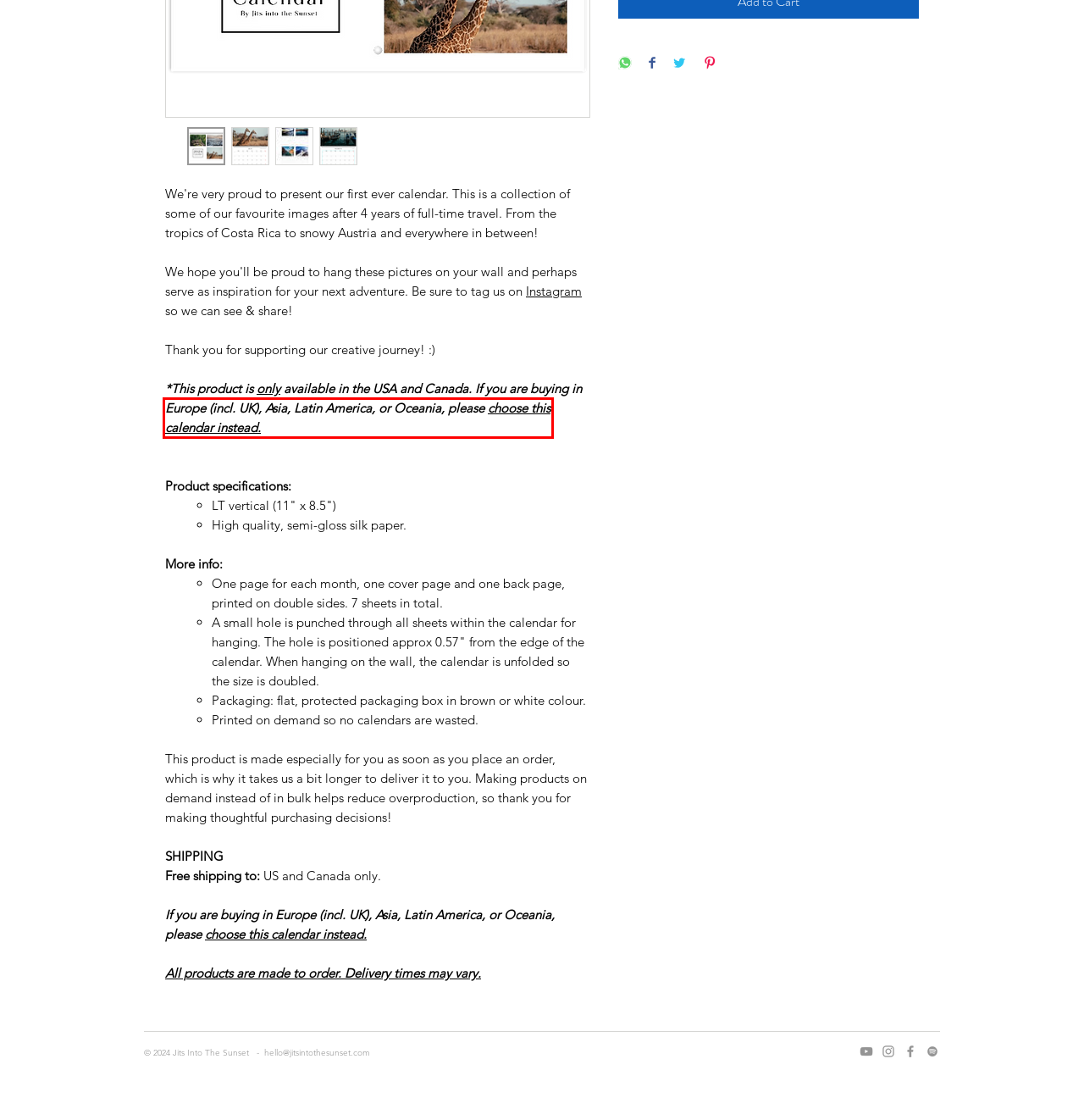Examine the screenshot of the webpage, noting the red bounding box around a UI element. Pick the webpage description that best matches the new page after the element in the red bounding box is clicked. Here are the candidates:
A. Shop | Jits into the Sunset
B. Our Films | Jits into the Sunset
C. 2024 Jits Calendar (Delivery to UK, EU, Australia, NZ, Asia only) | Jits into the Sunset
D. Jits into the Sunset | Van Life Travel Couple | Europe Roadtrip
E. Contact | Jits into the Sunset
F. Support Us | Jits into the Sunset
G. About Us | Jits into the Sunset
H. Blog | Jits into the Sunset

C